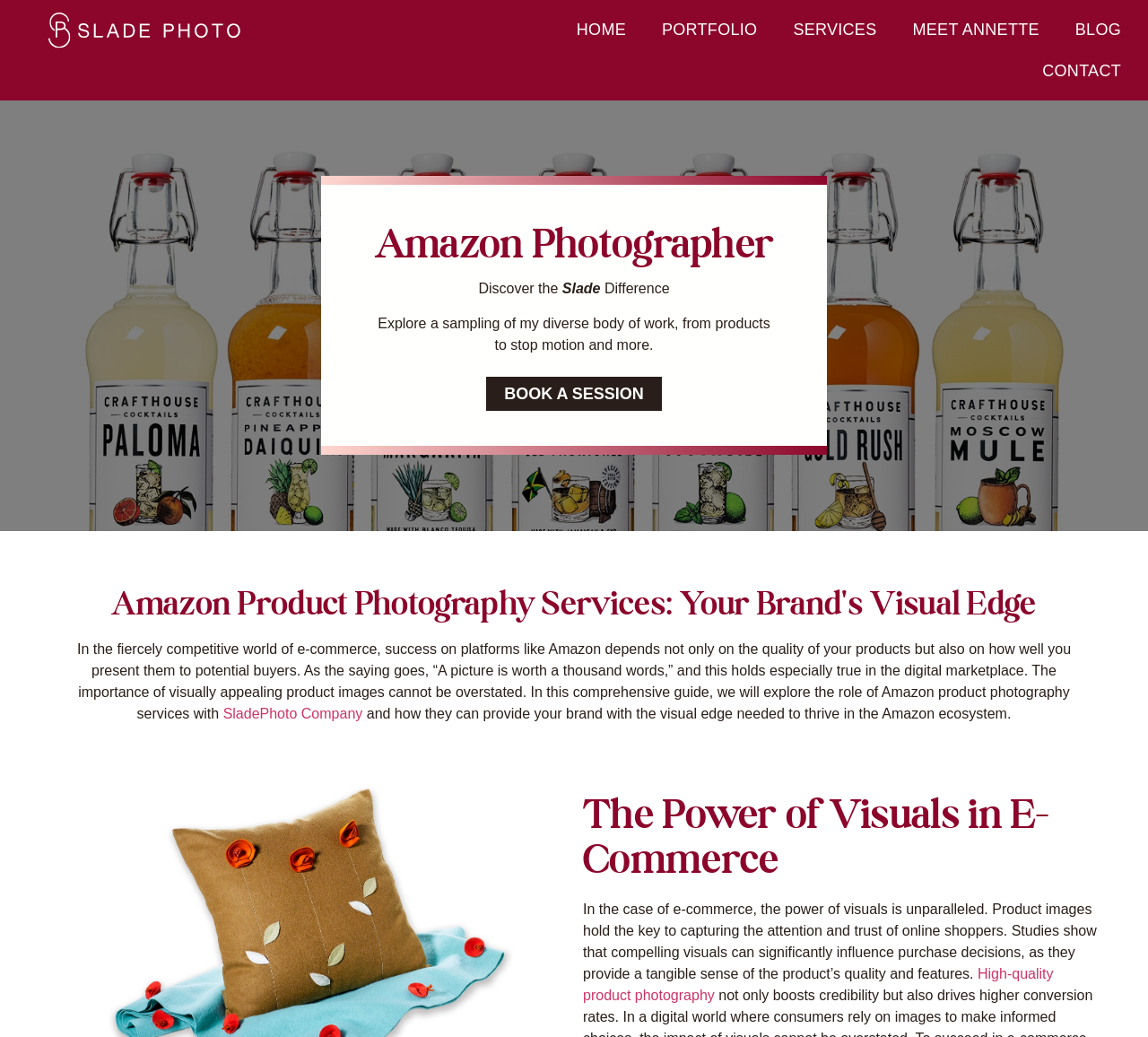Find and specify the bounding box coordinates that correspond to the clickable region for the instruction: "Learn about Amazon product photography services".

[0.055, 0.564, 0.945, 0.598]